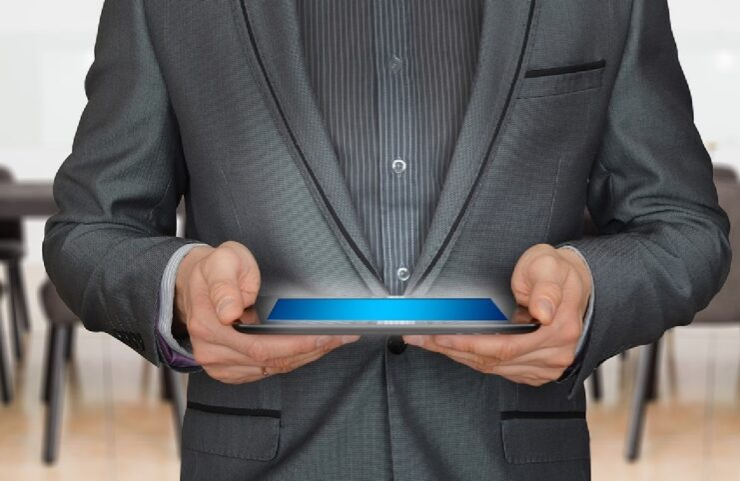Offer an in-depth description of the image shown.

In a professional setting, a well-dressed individual clad in a dark suit is depicted holding a sleek tablet with a glowing blue screen. The person appears engaged and focused, suggesting a moment of contemplation or interaction with technology. The background features a blur of chairs arranged around a conference table, indicative of a modern office environment. This image reflects the integration of digital devices in professional life, emphasizing the importance of technology in everyday business operations, particularly relevant during discussions of processes such as claim investigations in the insurance sector.